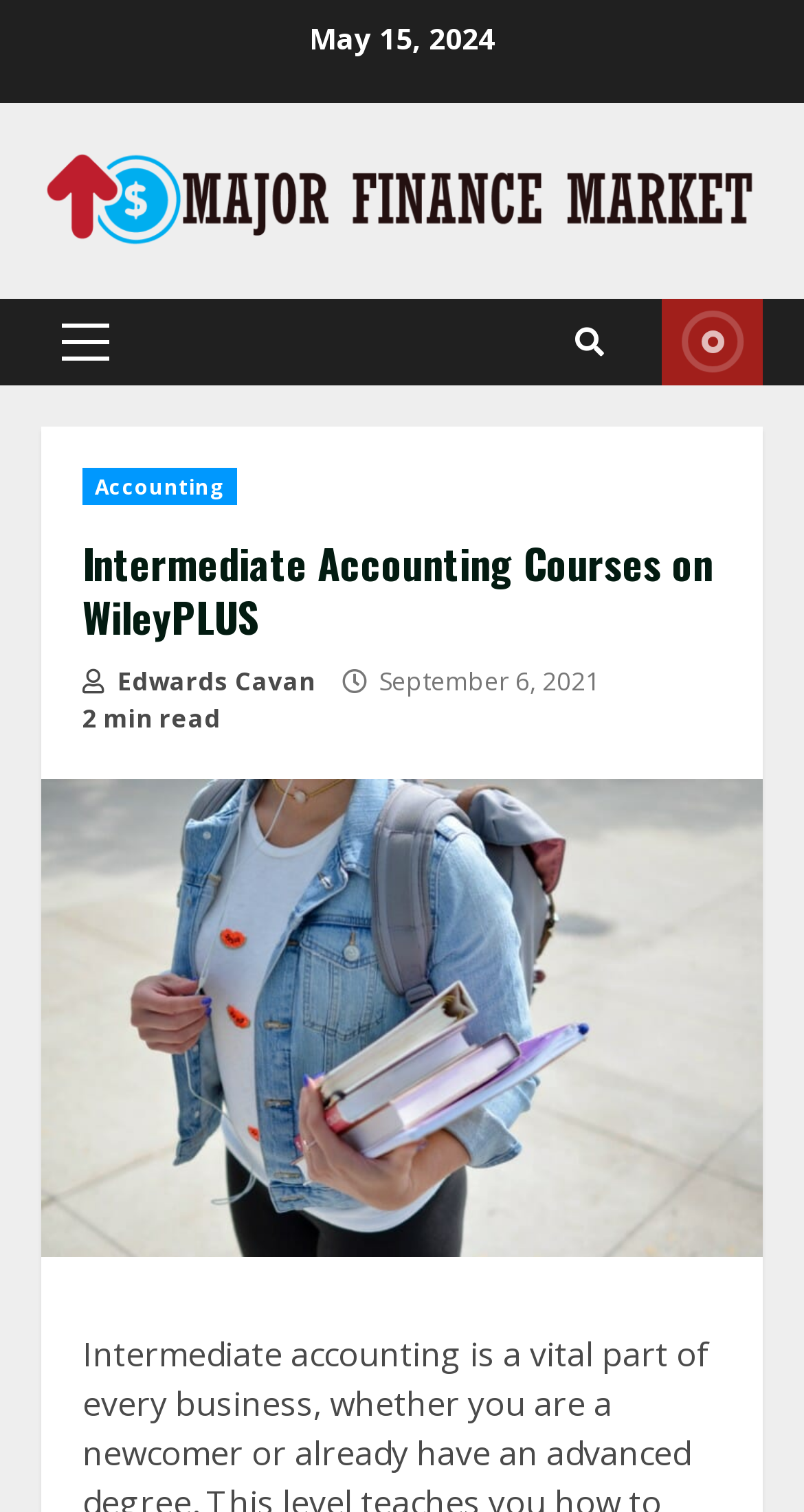Locate the bounding box of the UI element defined by this description: "Primary Menu". The coordinates should be given as four float numbers between 0 and 1, formatted as [left, top, right, bottom].

[0.051, 0.197, 0.162, 0.254]